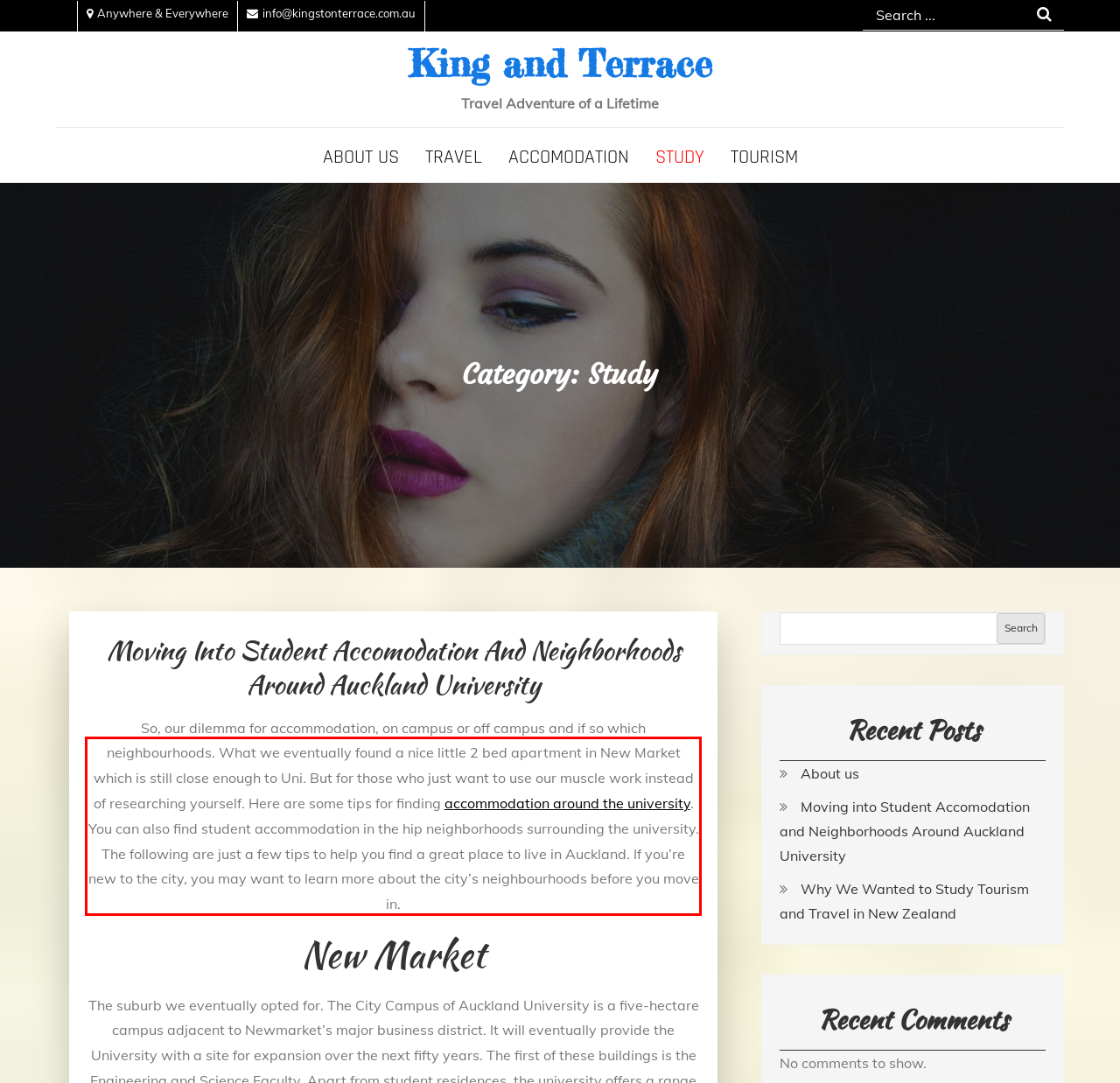Given a screenshot of a webpage with a red bounding box, extract the text content from the UI element inside the red bounding box.

What we eventually found a nice little 2 bed apartment in New Market which is still close enough to Uni. But for those who just want to use our muscle work instead of researching yourself. Here are some tips for finding accommodation around the university. You can also find student accommodation in the hip neighborhoods surrounding the university. The following are just a few tips to help you find a great place to live in Auckland. If you’re new to the city, you may want to learn more about the city’s neighbourhoods before you move in.